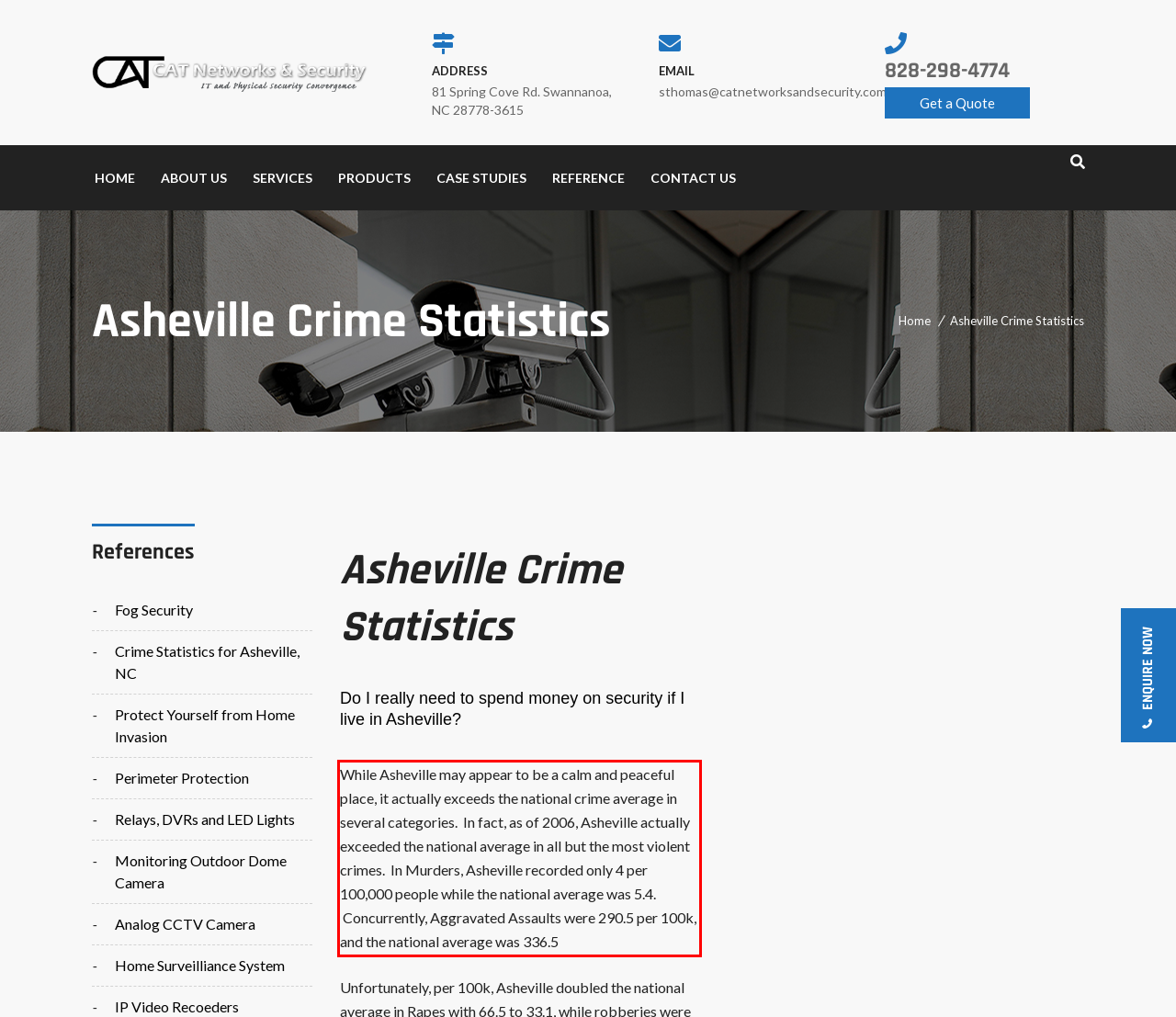Using the provided webpage screenshot, recognize the text content in the area marked by the red bounding box.

While Asheville may appear to be a calm and peaceful place, it actually exceeds the national crime average in several categories. In fact, as of 2006, Asheville actually exceeded the national average in all but the most violent crimes. In Murders, Asheville recorded only 4 per 100,000 people while the national average was 5.4. Concurrently, Aggravated Assaults were 290.5 per 100k, and the national average was 336.5